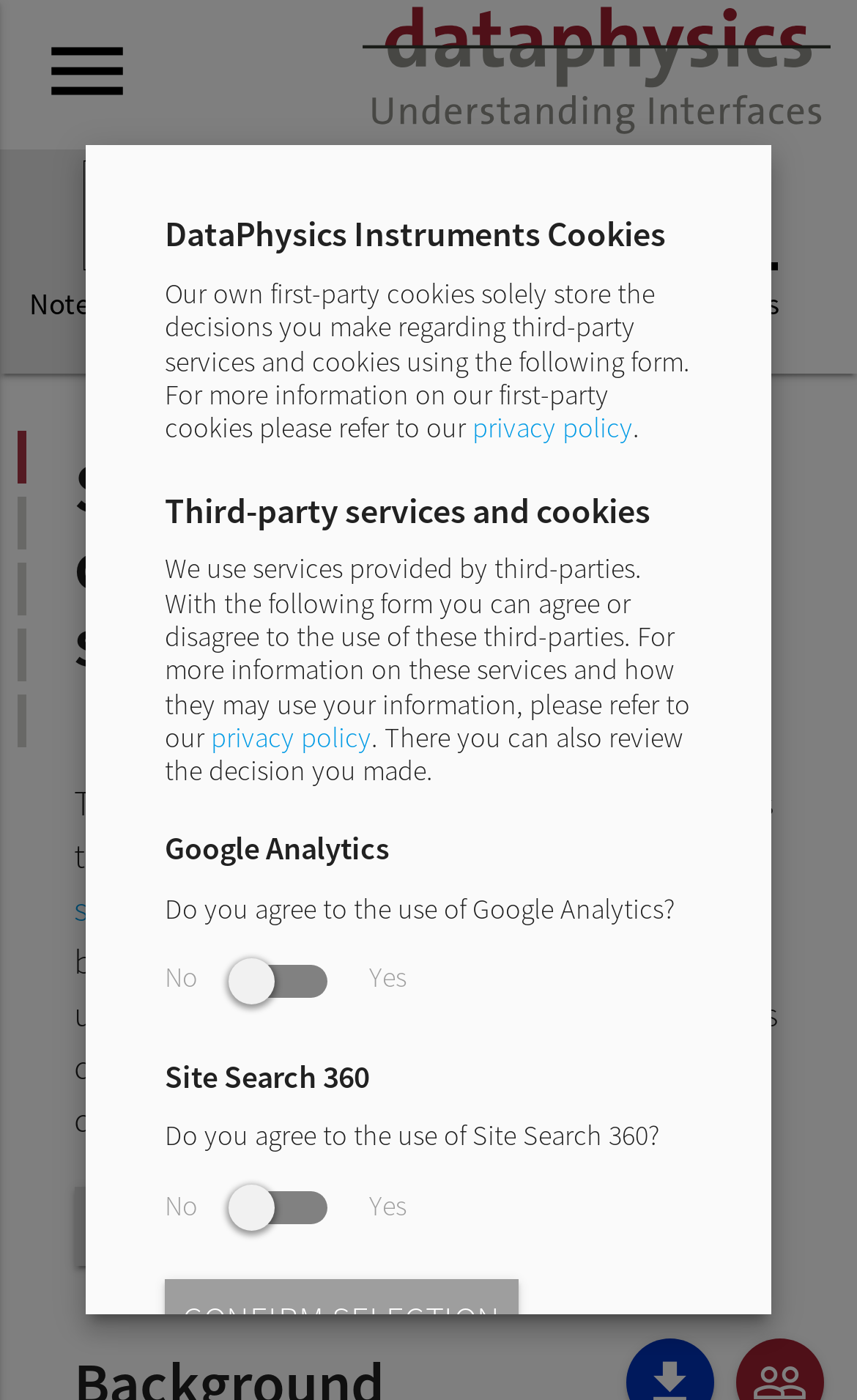Locate the bounding box coordinates of the area you need to click to fulfill this instruction: 'View the MultiScan 20 stability analysis system'. The coordinates must be in the form of four float numbers ranging from 0 to 1: [left, top, right, bottom].

[0.087, 0.595, 0.853, 0.664]